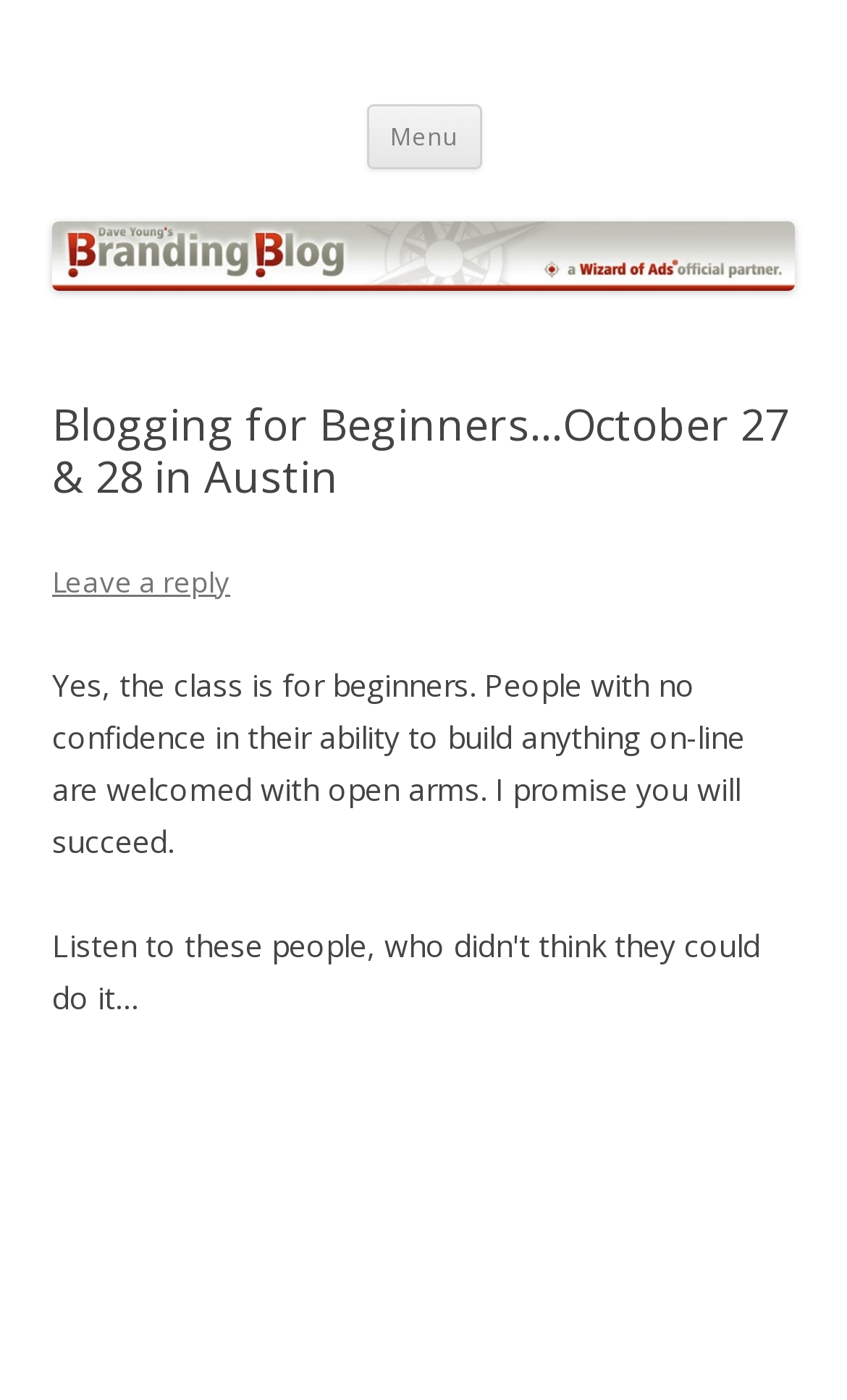Respond to the following query with just one word or a short phrase: 
What is the topic of the class?

Blogging for Beginners